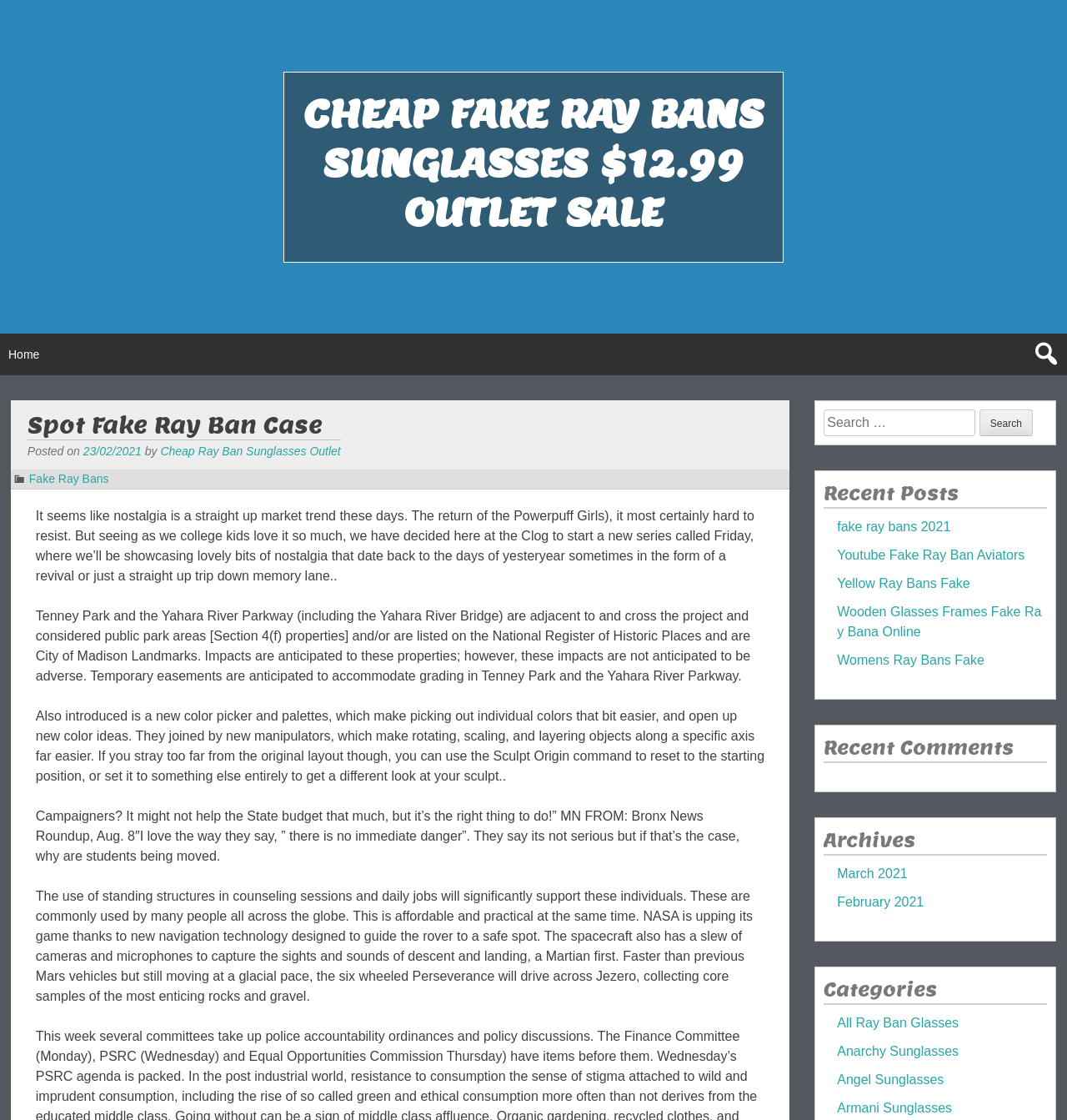Could you find the bounding box coordinates of the clickable area to complete this instruction: "Click the Contact Us link"?

None